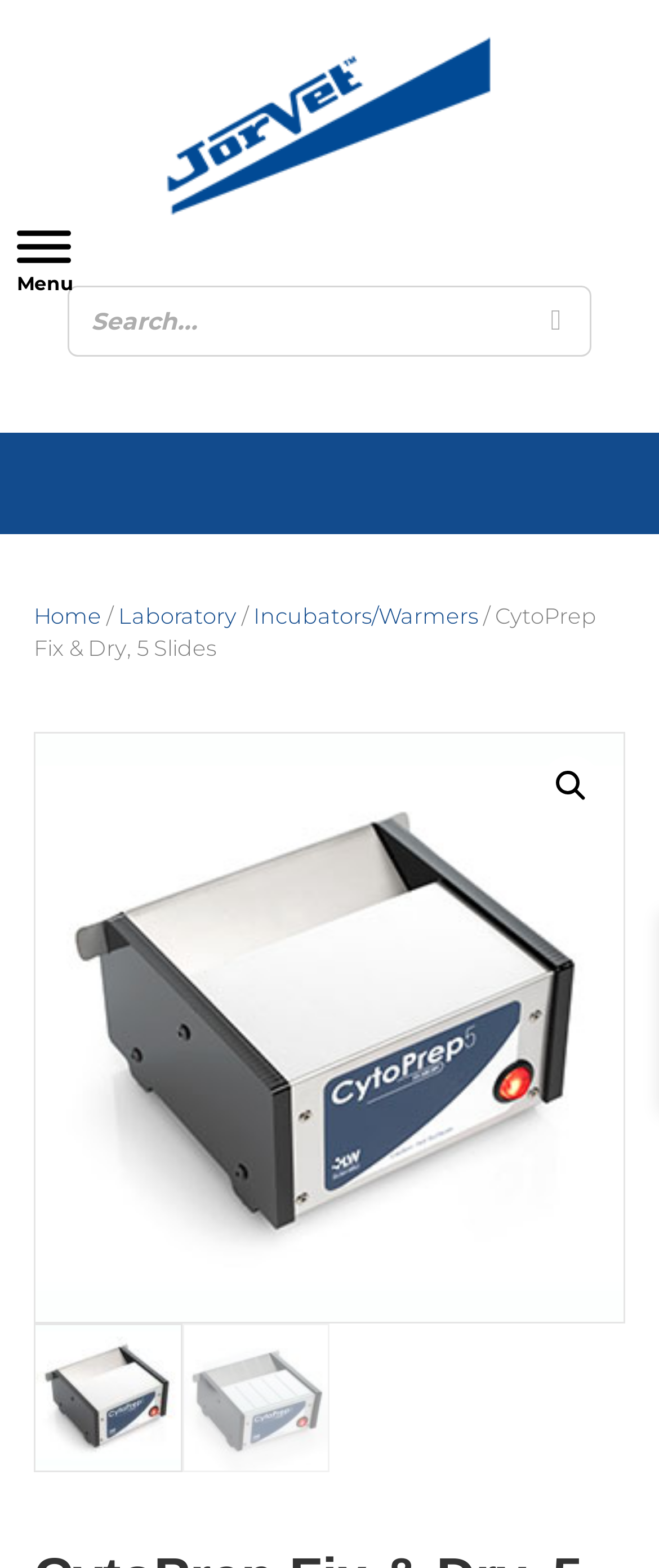Given the element description aria-label="Toggle Menu", predict the bounding box coordinates for the UI element in the webpage screenshot. The format should be (top-left x, top-left y, bottom-right x, bottom-right y), and the values should be between 0 and 1.

[0.026, 0.147, 0.108, 0.168]